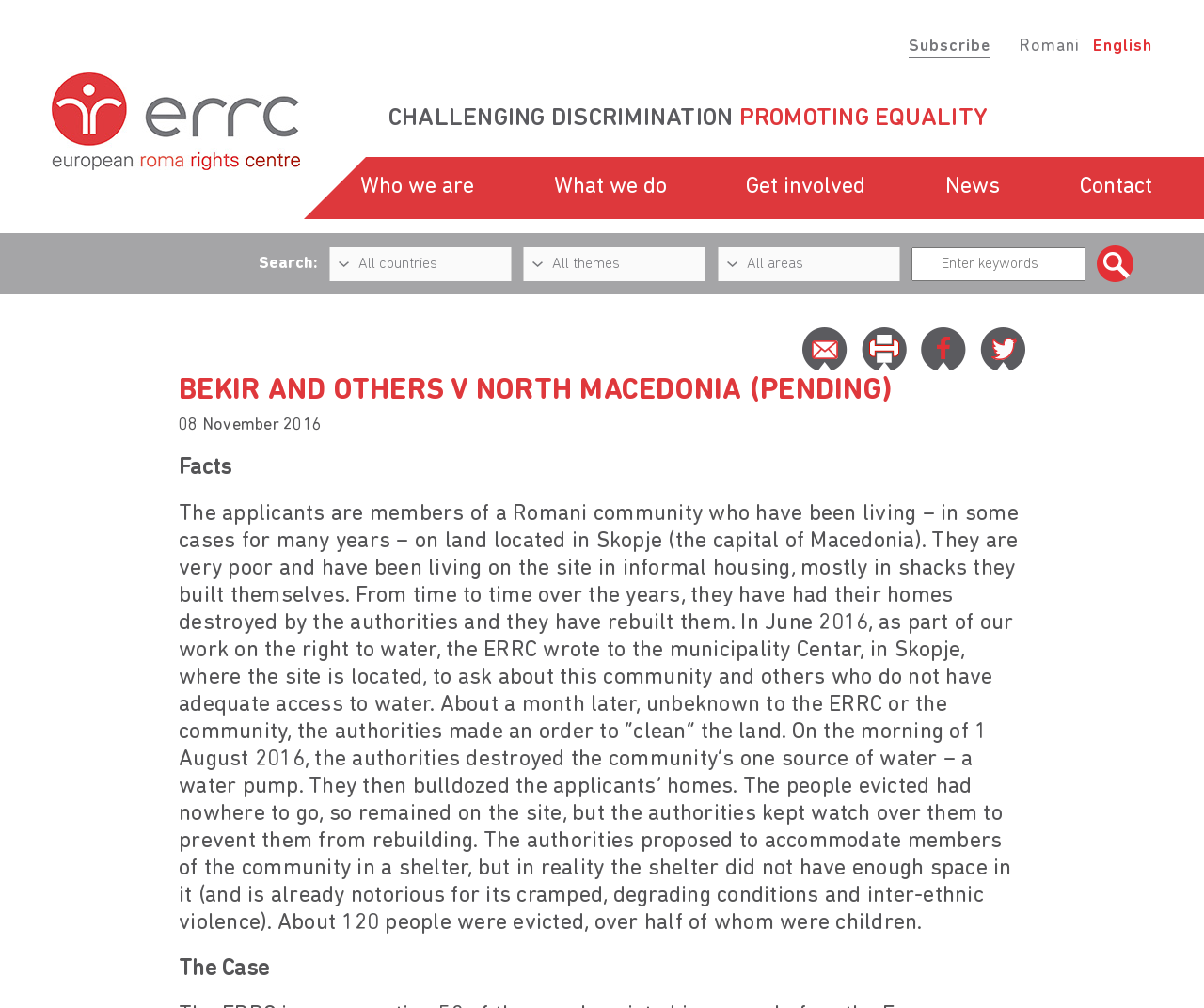What is the case about? Based on the image, give a response in one word or a short phrase.

Eviction of Romani community